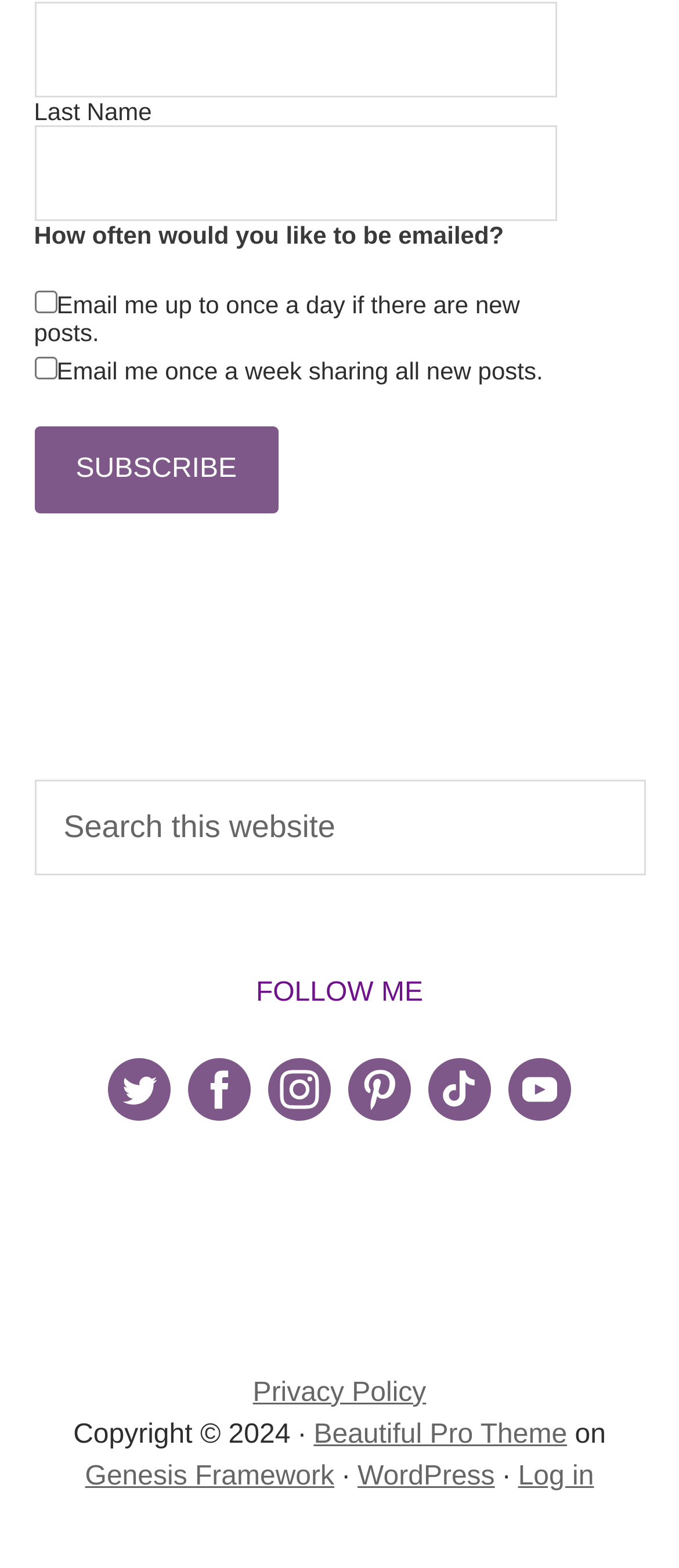What is the function of the search box?
Examine the image and give a concise answer in one word or a short phrase.

To search the website